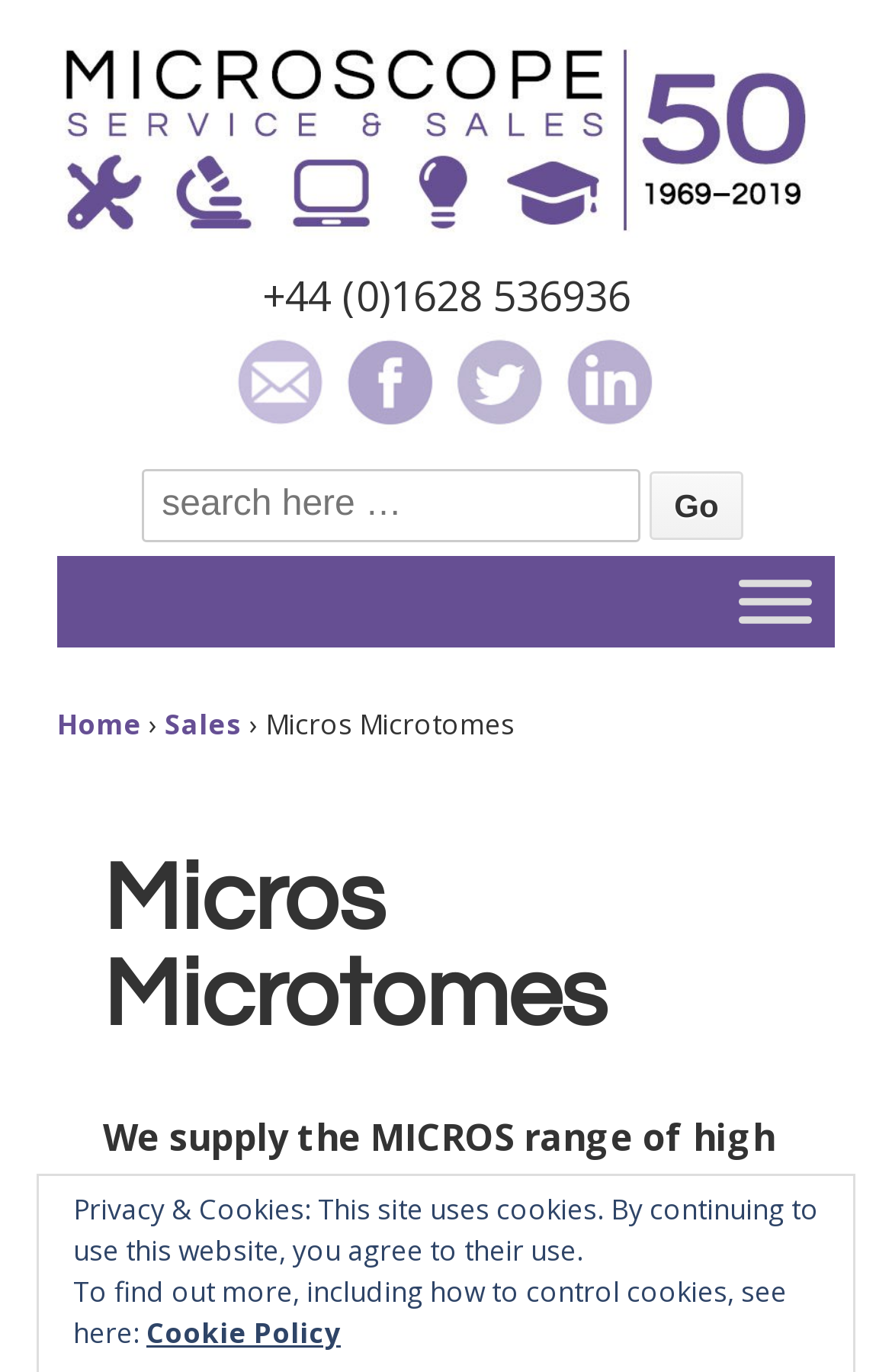Select the bounding box coordinates of the element I need to click to carry out the following instruction: "Email us".

[0.259, 0.268, 0.372, 0.305]